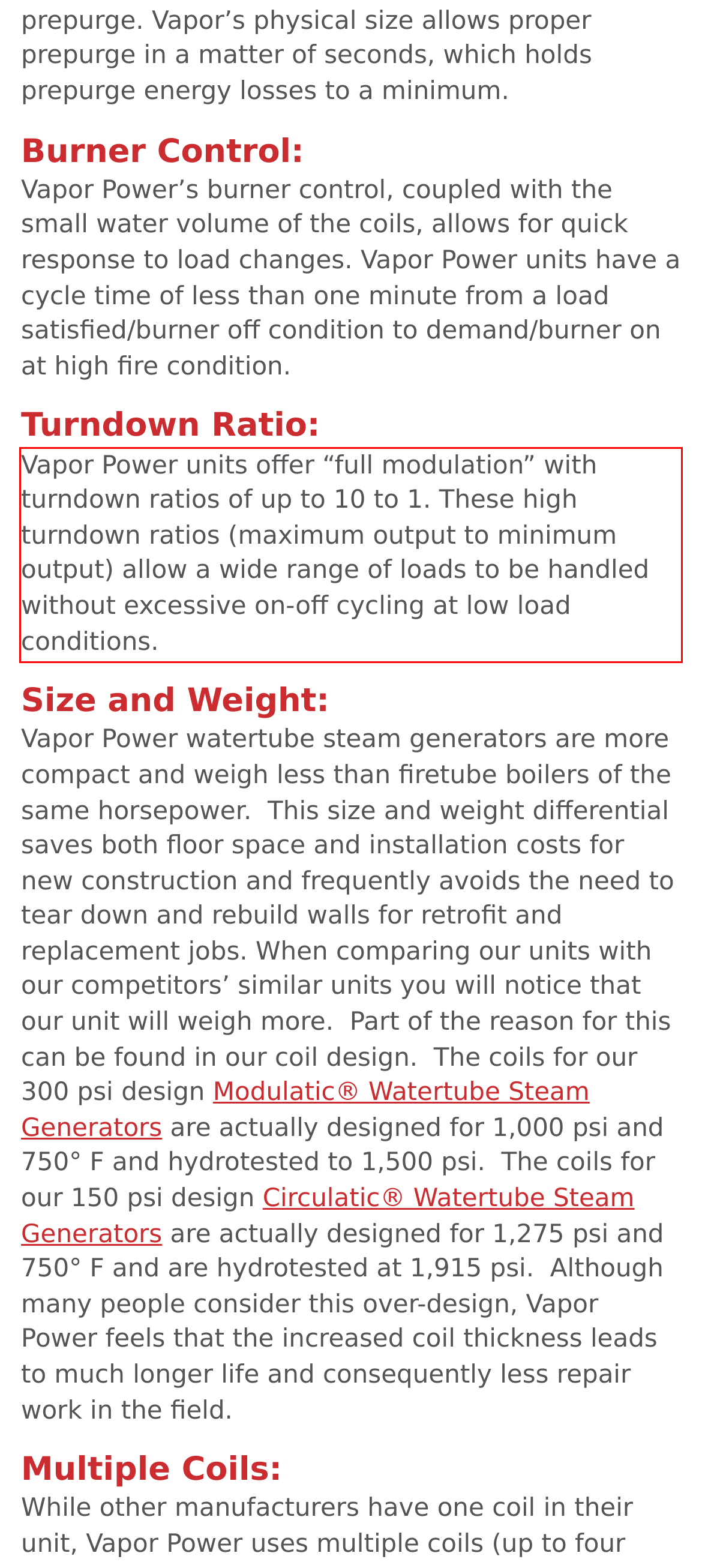You have a screenshot of a webpage, and there is a red bounding box around a UI element. Utilize OCR to extract the text within this red bounding box.

Vapor Power units offer “full modulation” with turndown ratios of up to 10 to 1. These high turndown ratios (maximum output to minimum output) allow a wide range of loads to be handled without excessive on-off cycling at low load conditions.